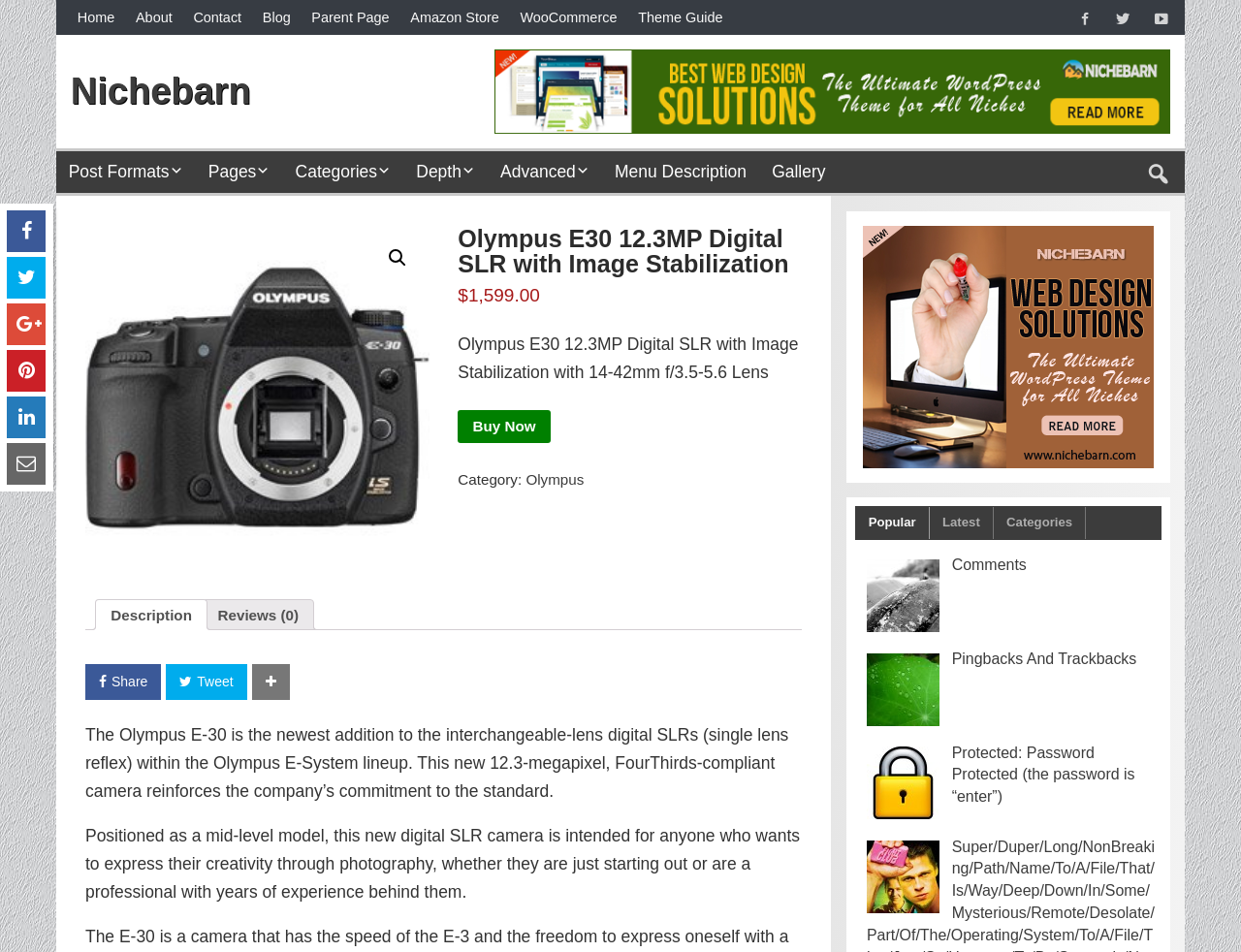Mark the bounding box of the element that matches the following description: "title="Pin On Pinterest"".

[0.005, 0.368, 0.037, 0.411]